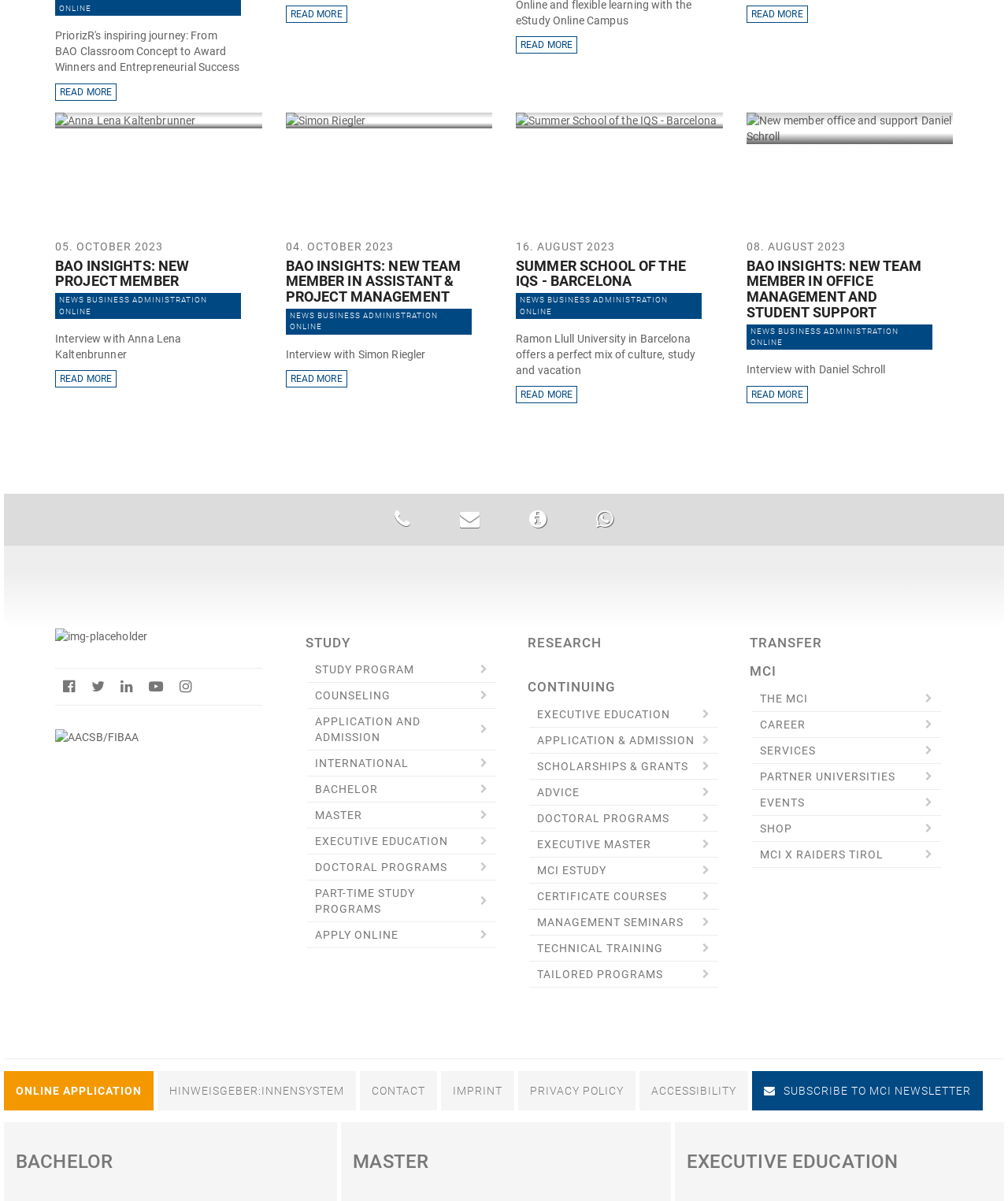Identify the bounding box for the UI element that is described as follows: "Part-time study programs".

[0.305, 0.733, 0.492, 0.768]